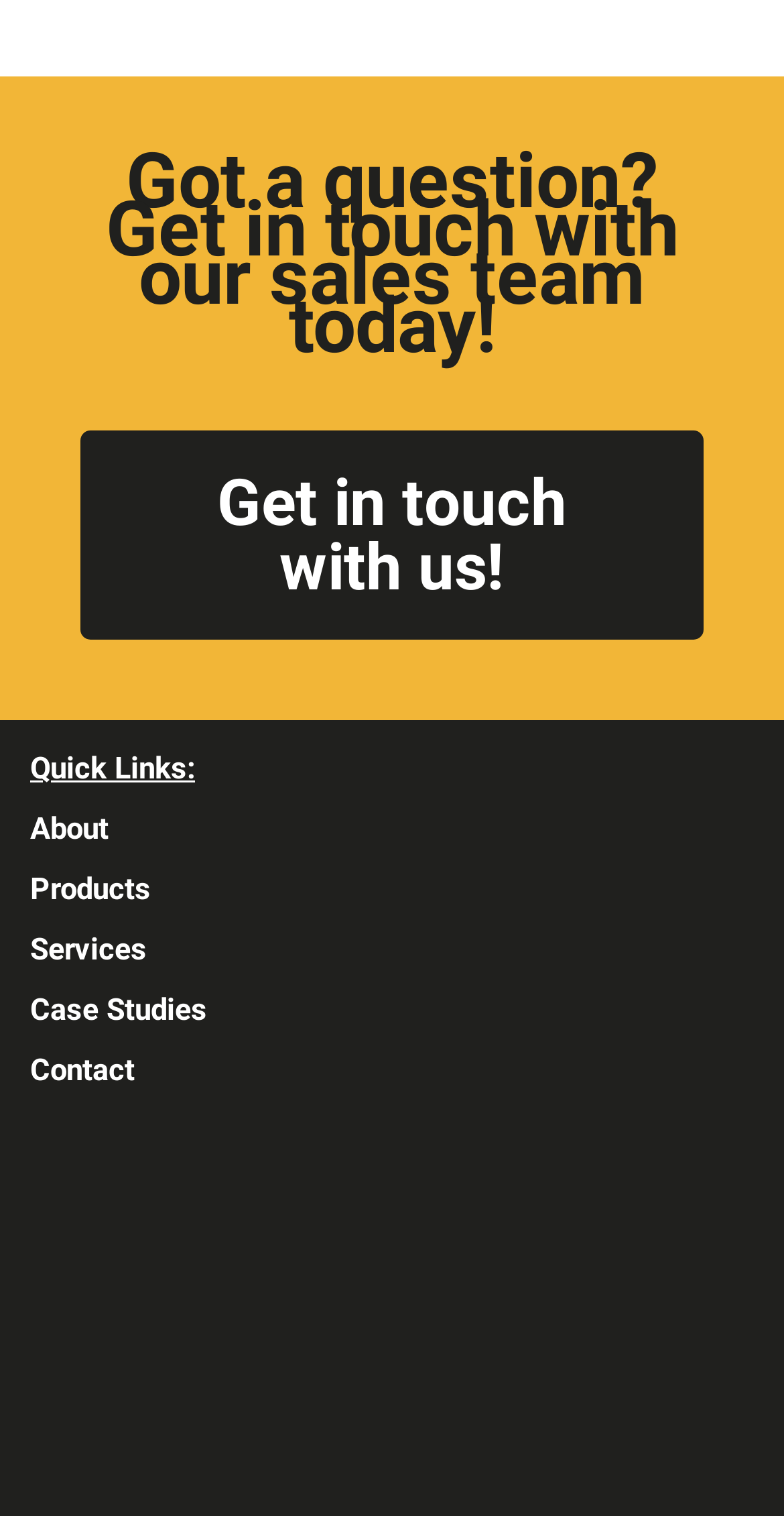What is the purpose of the sales team?
Refer to the image and respond with a one-word or short-phrase answer.

To answer questions